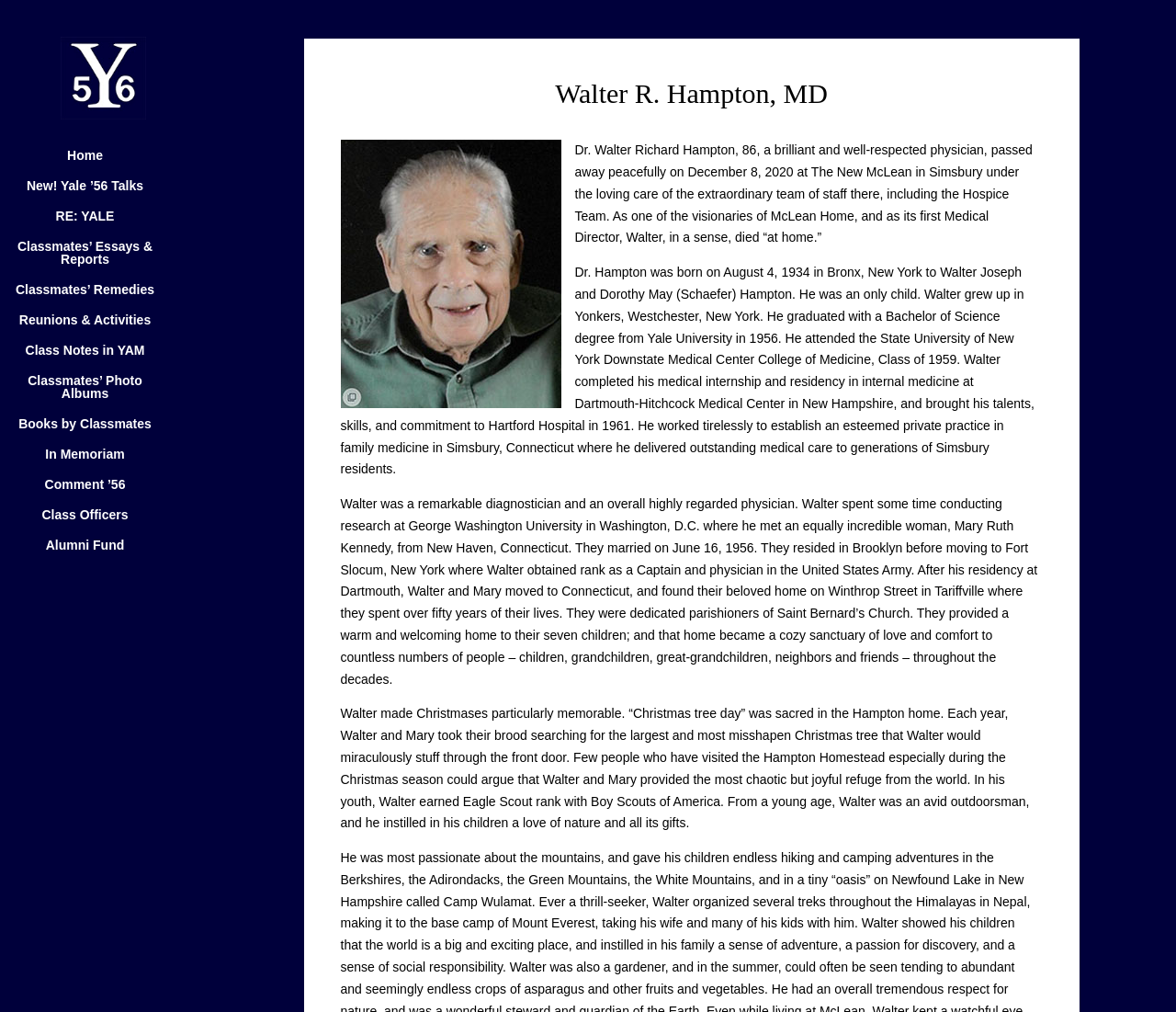Locate the bounding box coordinates of the segment that needs to be clicked to meet this instruction: "Check the 'In Memoriam' section".

[0.008, 0.442, 0.168, 0.472]